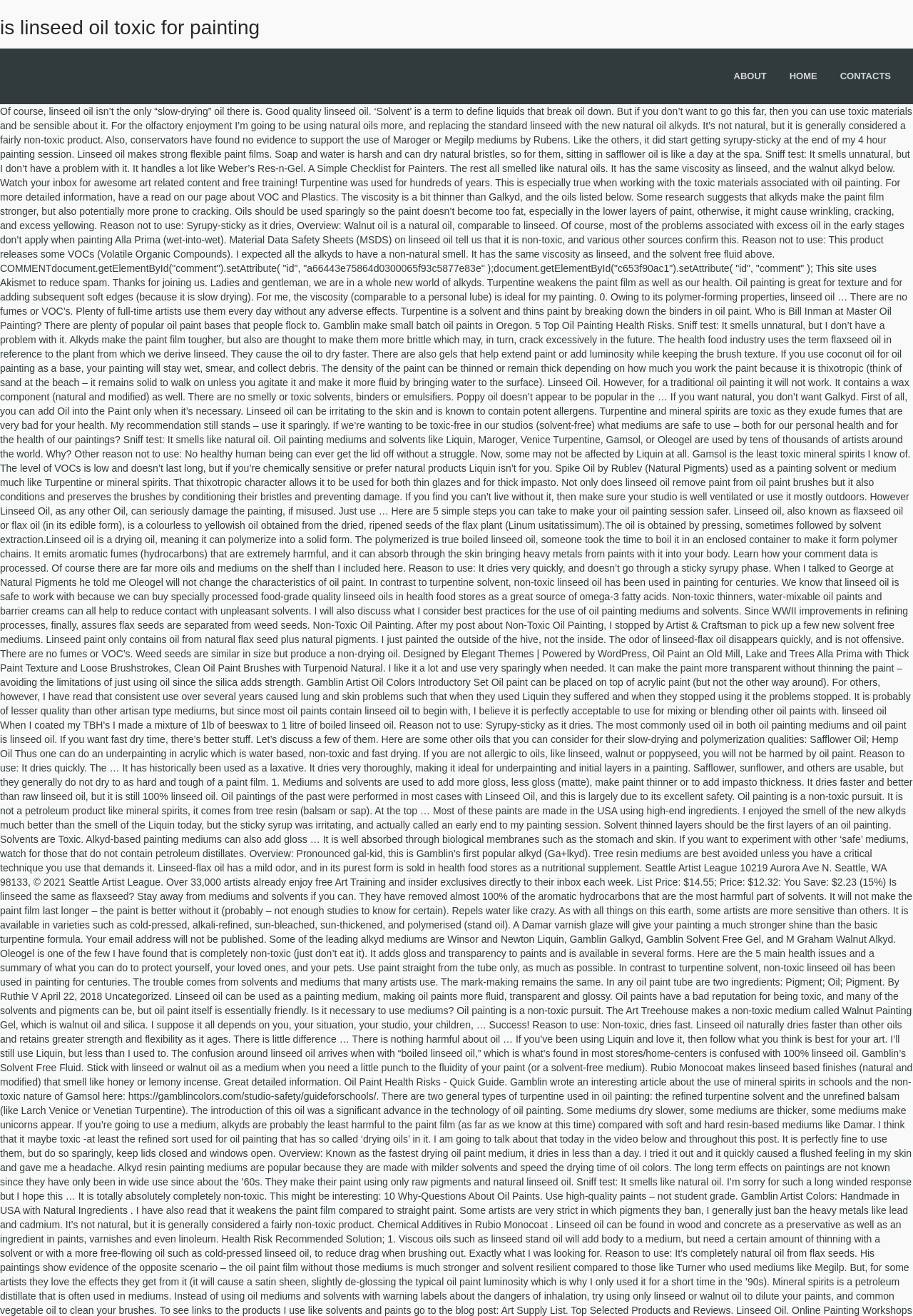Extract the bounding box coordinates of the UI element described by: "Results Realty". The coordinates should include four float numbers ranging from 0 to 1, e.g., [left, top, right, bottom].

None